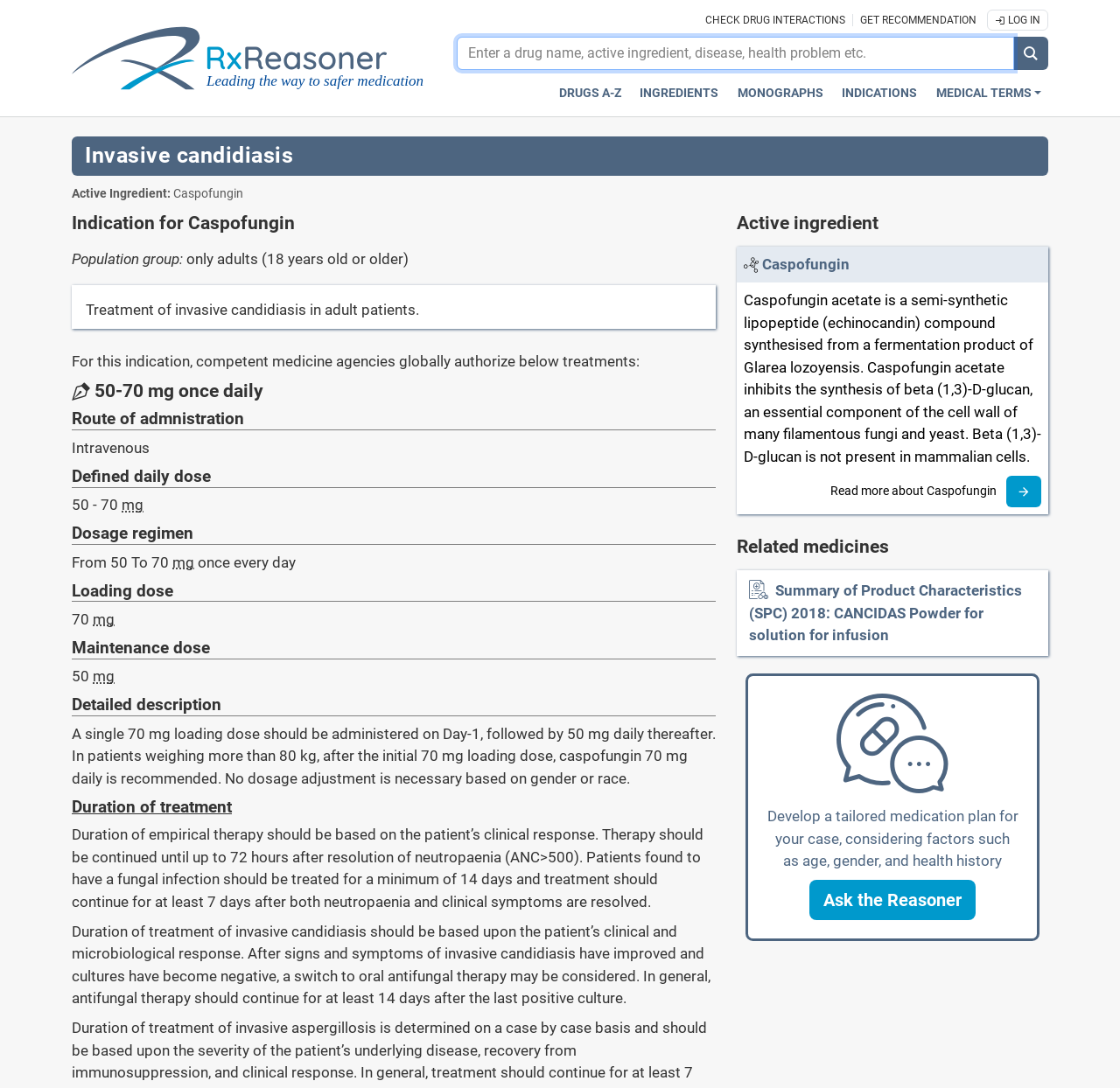Please identify the bounding box coordinates of the clickable region that I should interact with to perform the following instruction: "Click the 'Get recommendation' button". The coordinates should be expressed as four float numbers between 0 and 1, i.e., [left, top, right, bottom].

[0.761, 0.012, 0.878, 0.024]